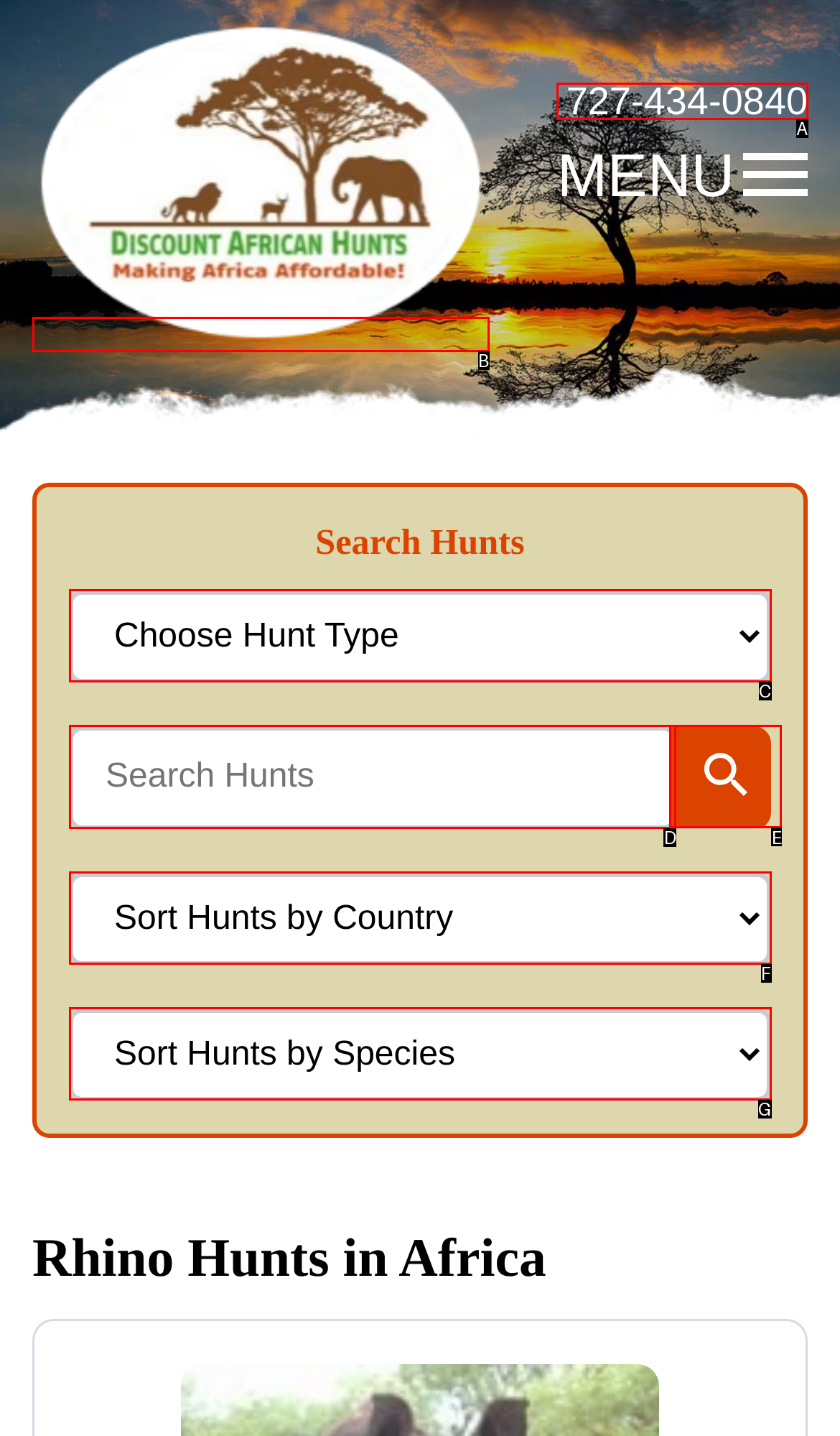Given the description: Mepkin in the News, identify the HTML element that fits best. Respond with the letter of the correct option from the choices.

None